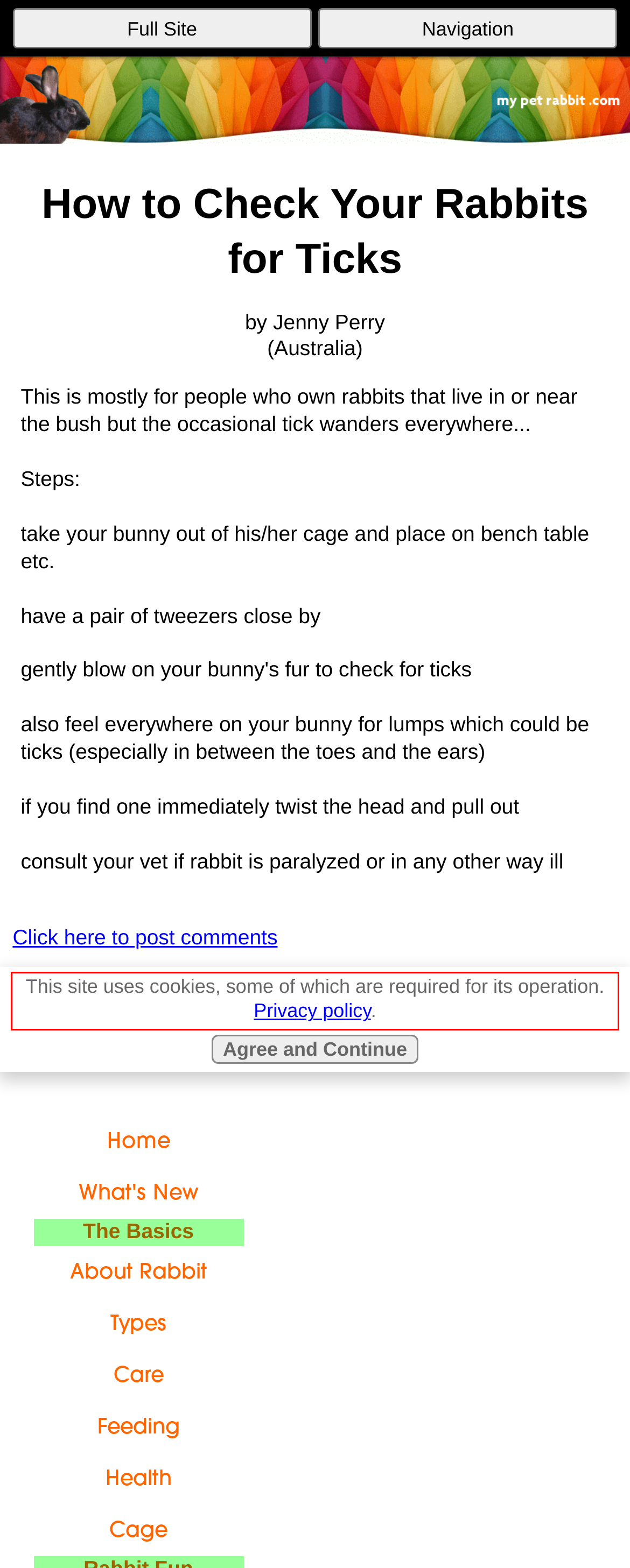Examine the screenshot of the webpage, locate the red bounding box, and generate the text contained within it.

Join in and write your own page! It's easy to do. How? Simply click here to return to Tips & Information on Rabbits.